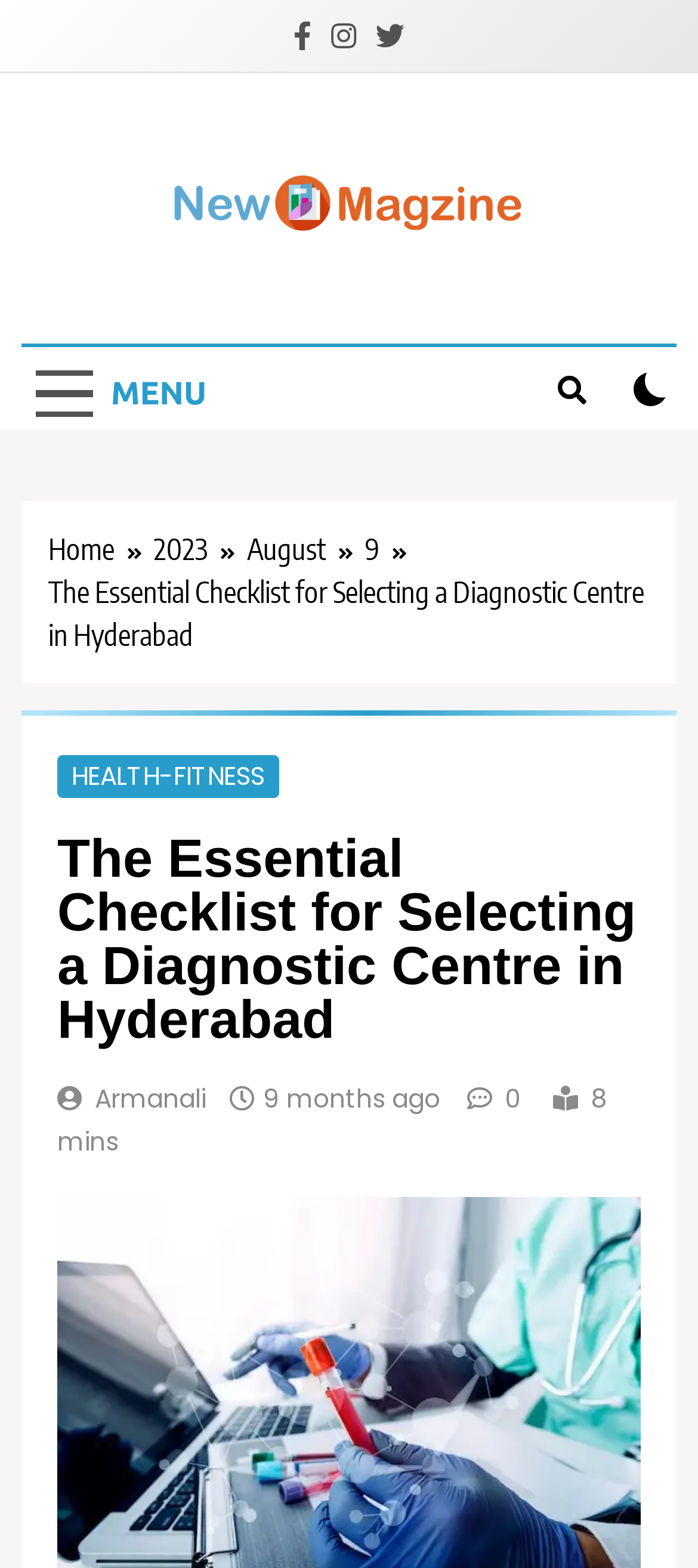How long does it take to read the article?
Answer the question with as much detail as possible.

I found the text '8 mins' on the page, which indicates the estimated time it takes to read the article.